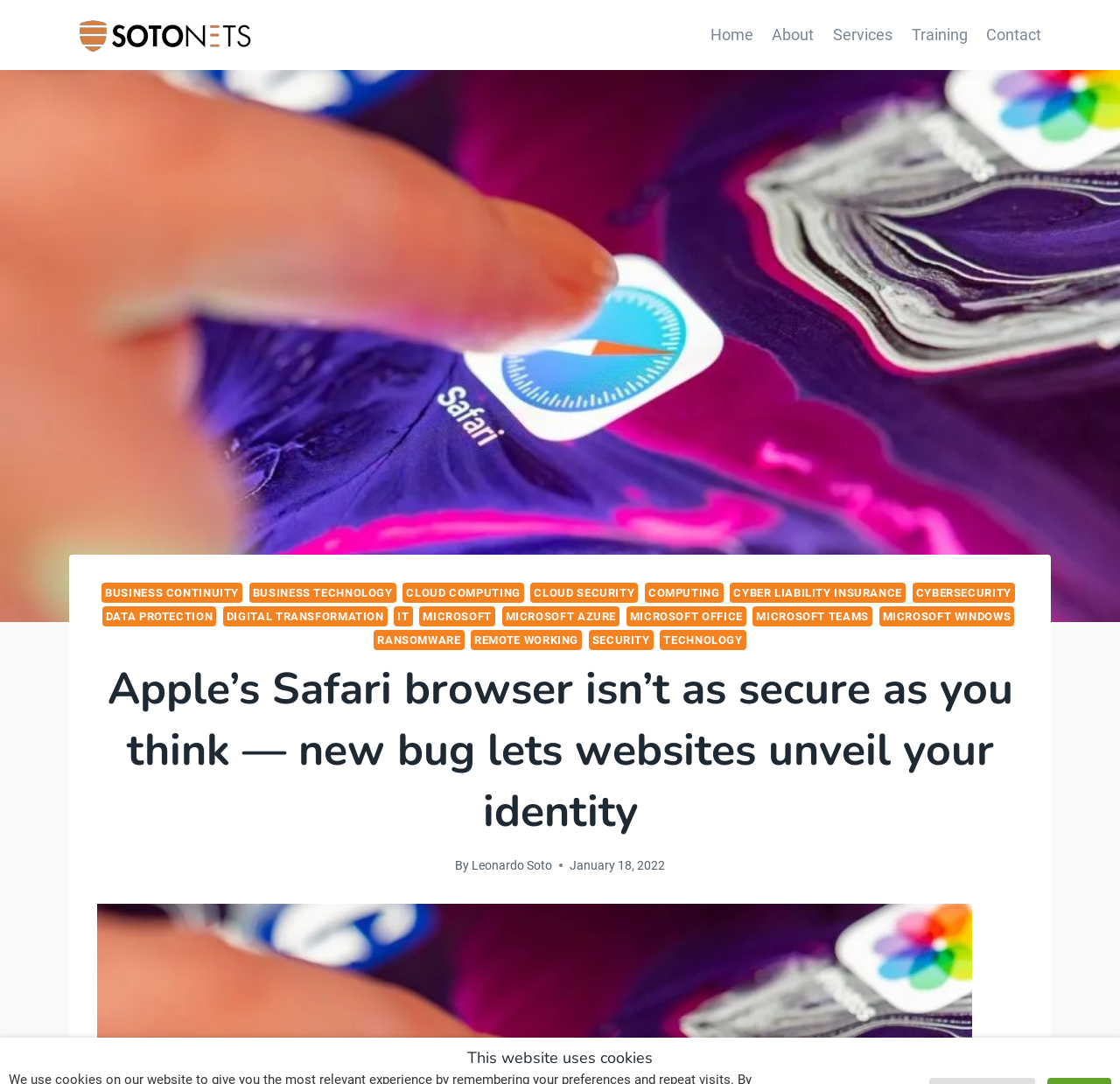Give a one-word or short phrase answer to the question: 
What is the primary navigation menu?

Home, About, Services, Training, Contact